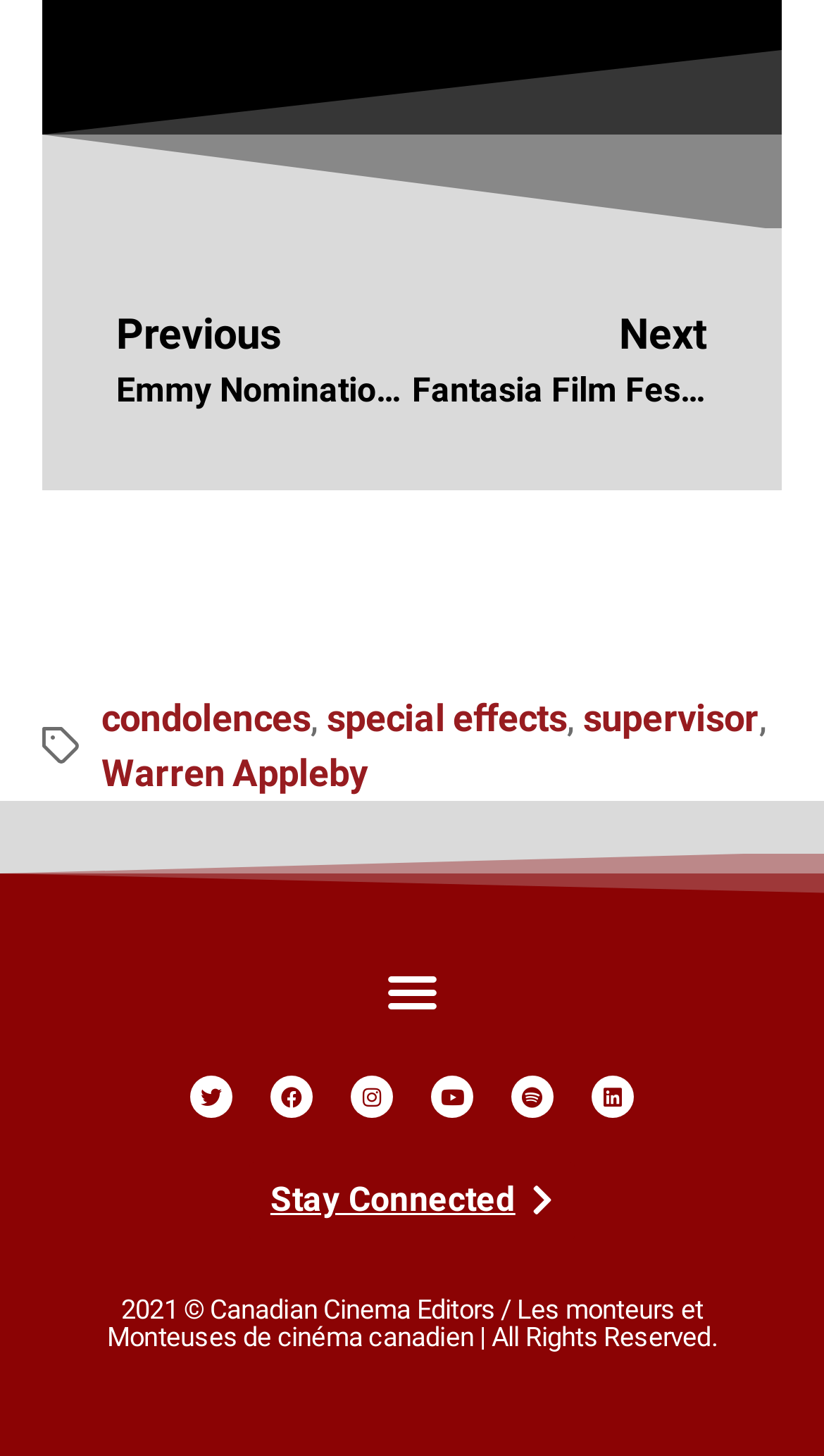What is the name of the person mentioned?
Using the image, answer in one word or phrase.

Warren Appleby